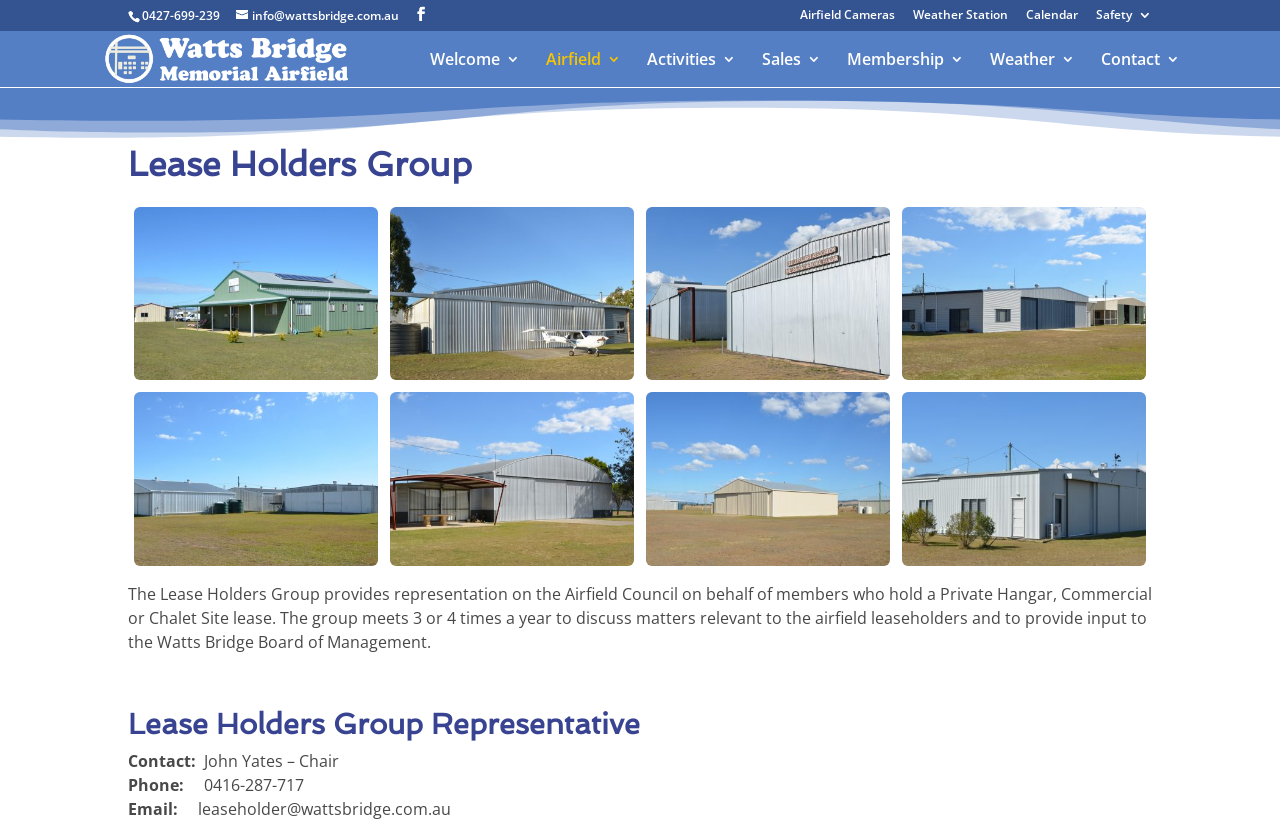How often does the Lease Holders Group meet?
Please analyze the image and answer the question with as much detail as possible.

I found this information by reading the text on the webpage, which states that the group meets 3 or 4 times a year to discuss matters relevant to the airfield leaseholders and to provide input to the Watts Bridge Board of Management.